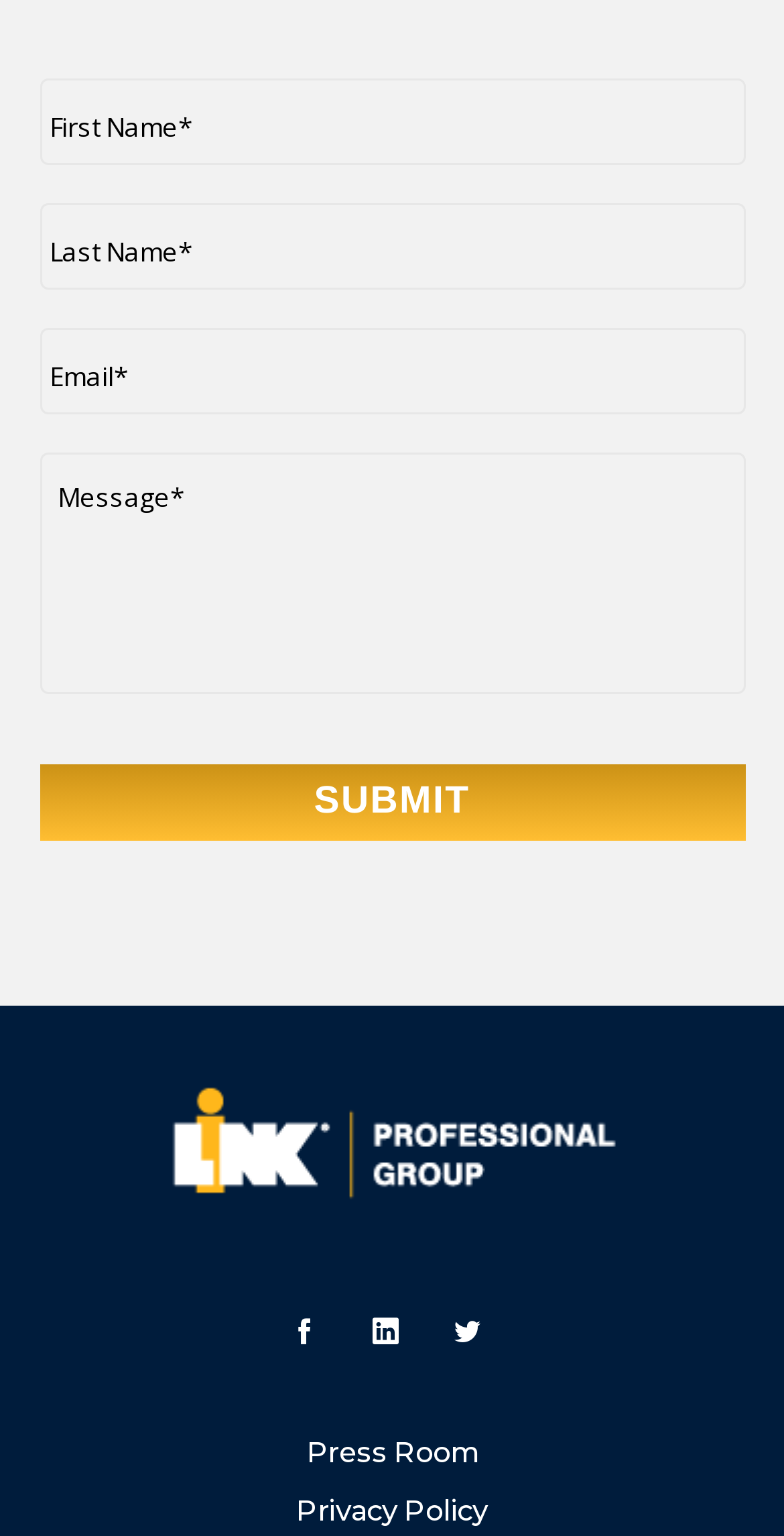Determine the bounding box coordinates of the element's region needed to click to follow the instruction: "Enter email". Provide these coordinates as four float numbers between 0 and 1, formatted as [left, top, right, bottom].

[0.05, 0.214, 0.95, 0.27]